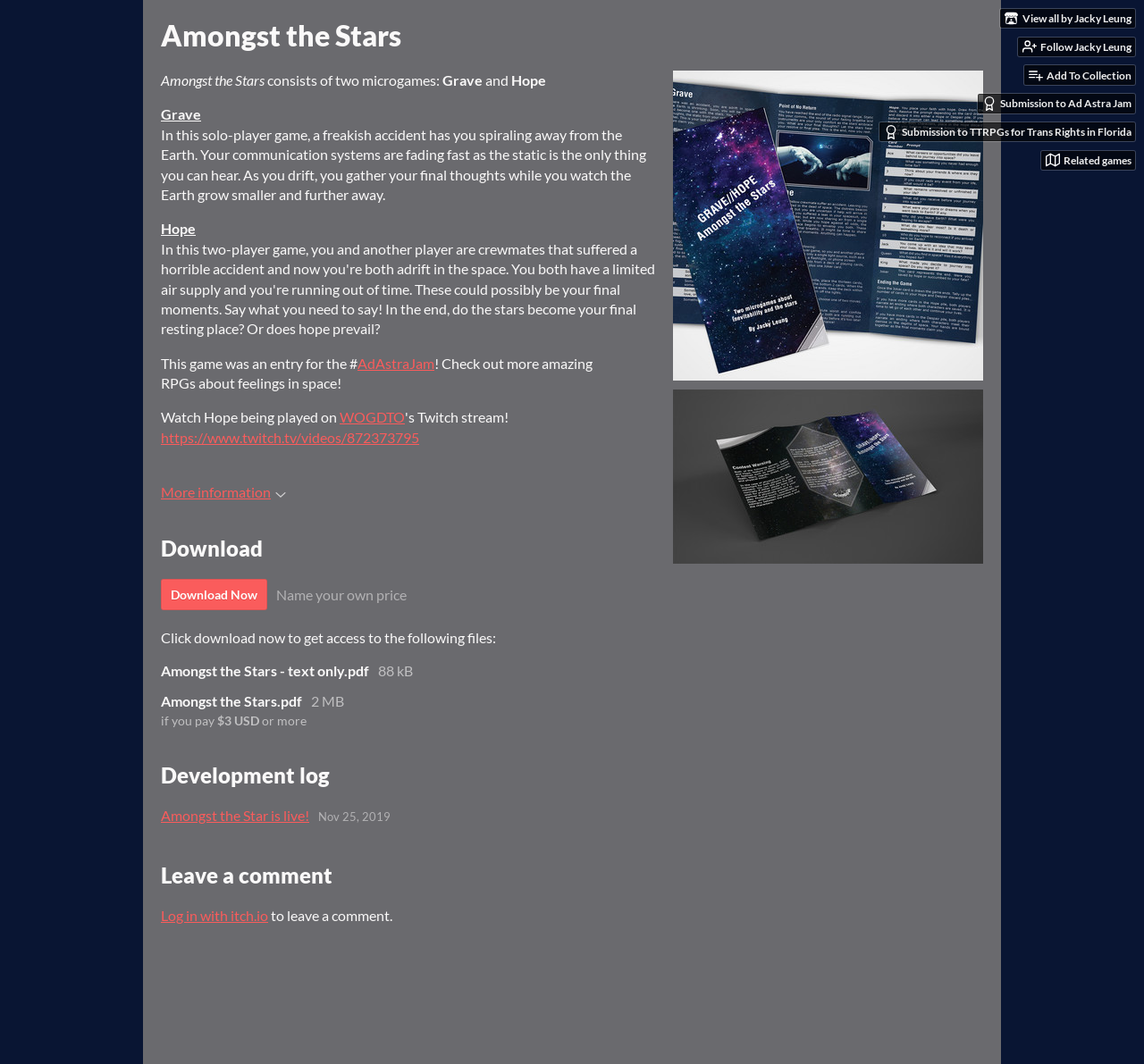Given the webpage screenshot and the description, determine the bounding box coordinates (top-left x, top-left y, bottom-right x, bottom-right y) that define the location of the UI element matching this description: More information

[0.141, 0.454, 0.25, 0.47]